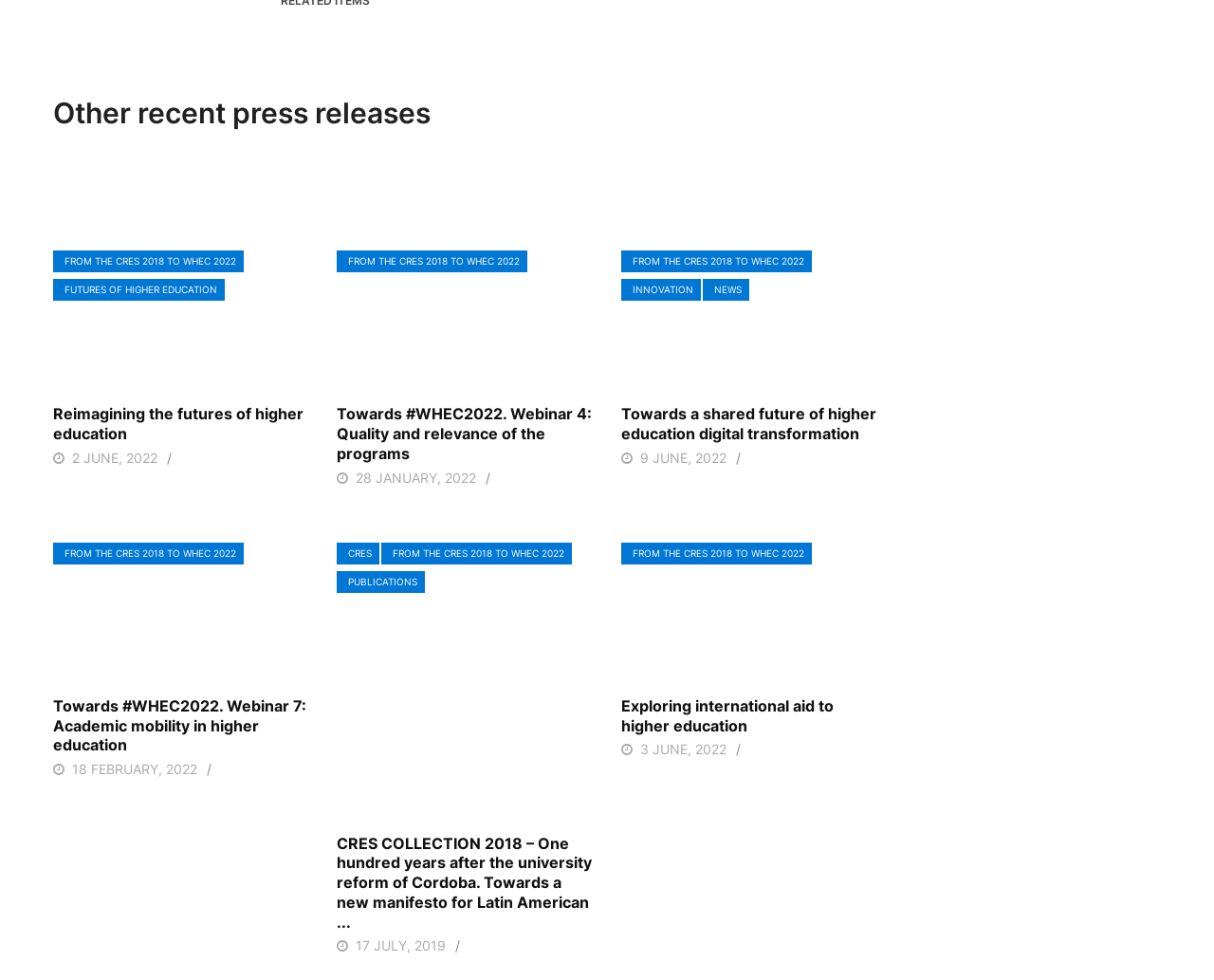Analyze the image and give a detailed response to the question:
How many links are there in the section 'FROM THE CRES 2018 TO WHEC 2022'?

I found three links in the section 'FROM THE CRES 2018 TO WHEC 2022' by looking at the link elements with the text 'FROM THE CRES 2018 TO WHEC 2022'.